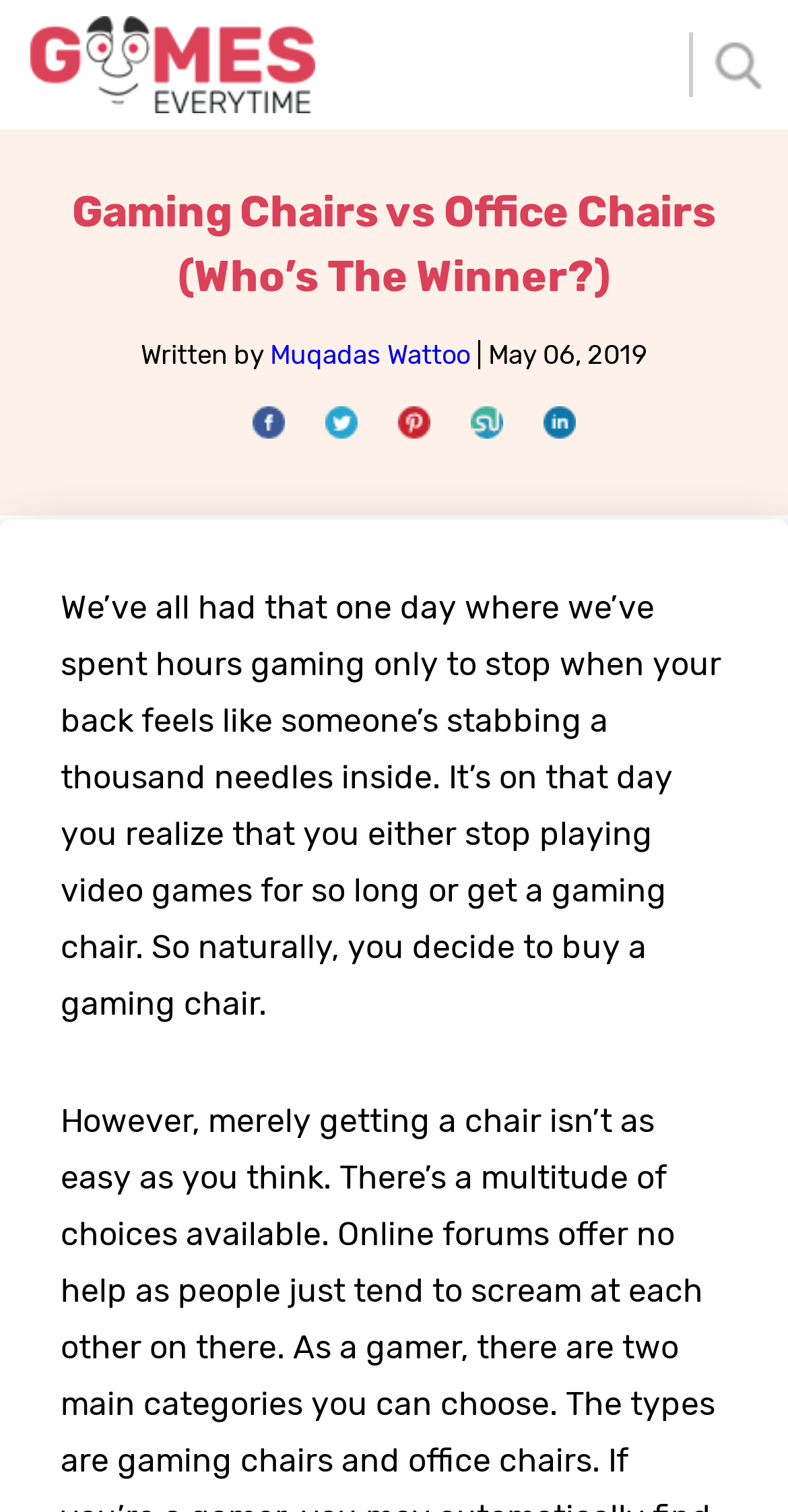Locate the bounding box coordinates of the element that should be clicked to fulfill the instruction: "check the shares".

[0.321, 0.269, 0.362, 0.29]